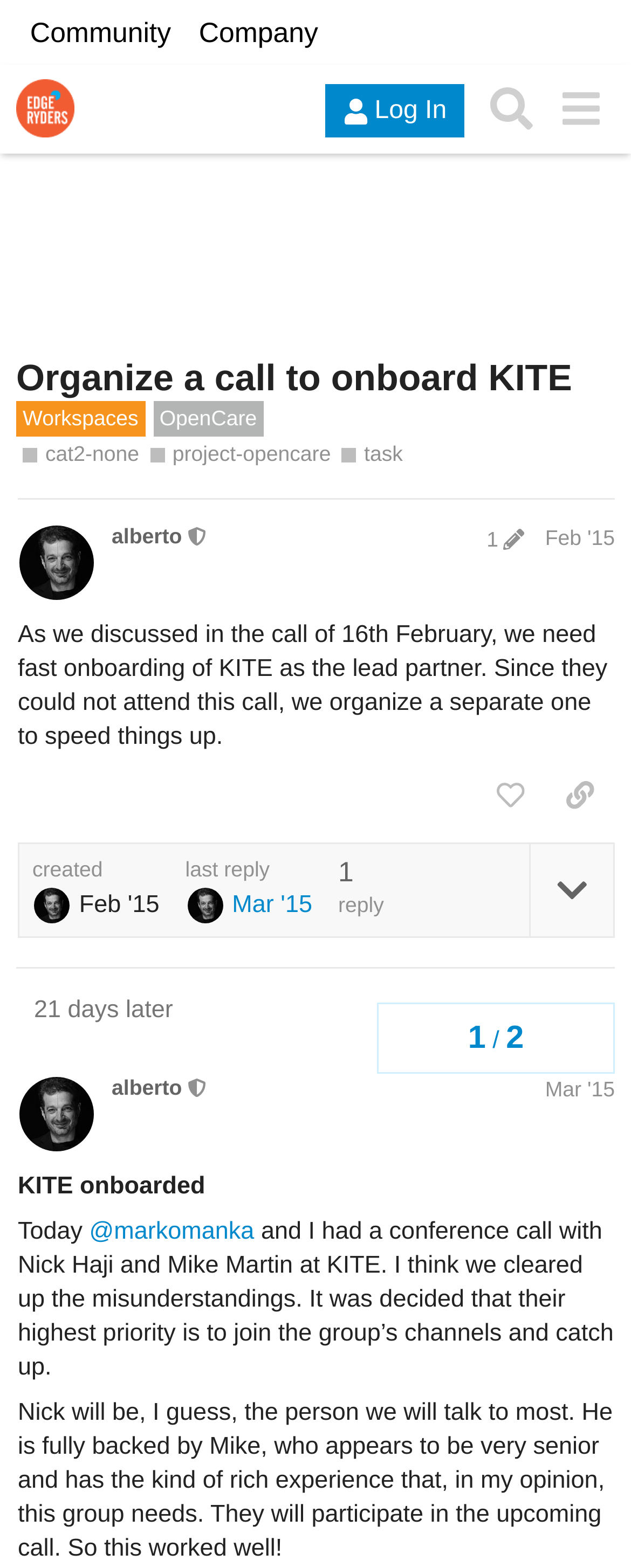Using the provided description Feb '15, find the bounding box coordinates for the UI element. Provide the coordinates in (top-left x, top-left y, bottom-right x, bottom-right y) format, ensuring all values are between 0 and 1.

[0.864, 0.335, 0.974, 0.351]